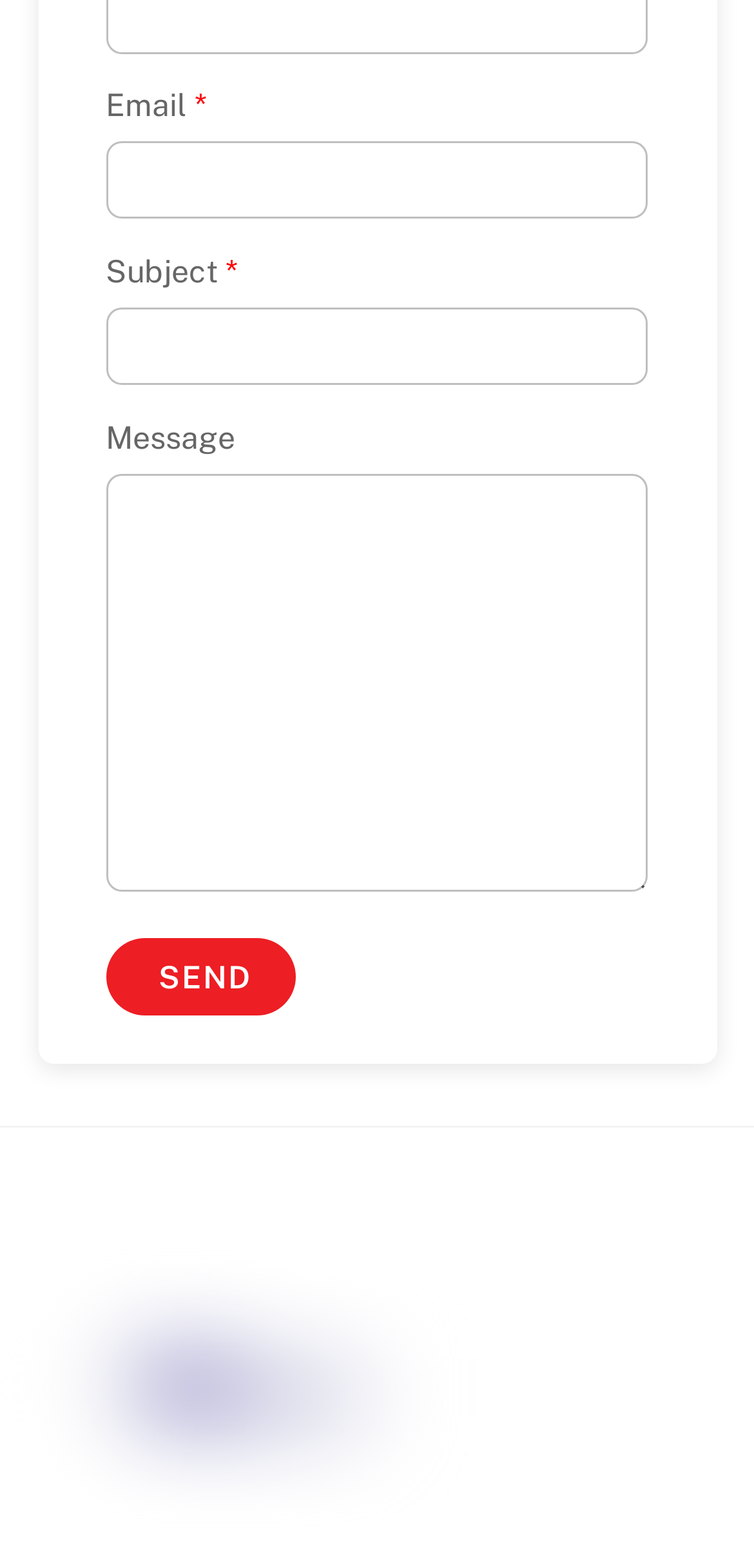What is the purpose of the SEND button?
Kindly answer the question with as much detail as you can.

The SEND button is located below the Message textbox, and it is likely that the user needs to fill in the Email, Subject, and Message fields before clicking the SEND button to send an email.